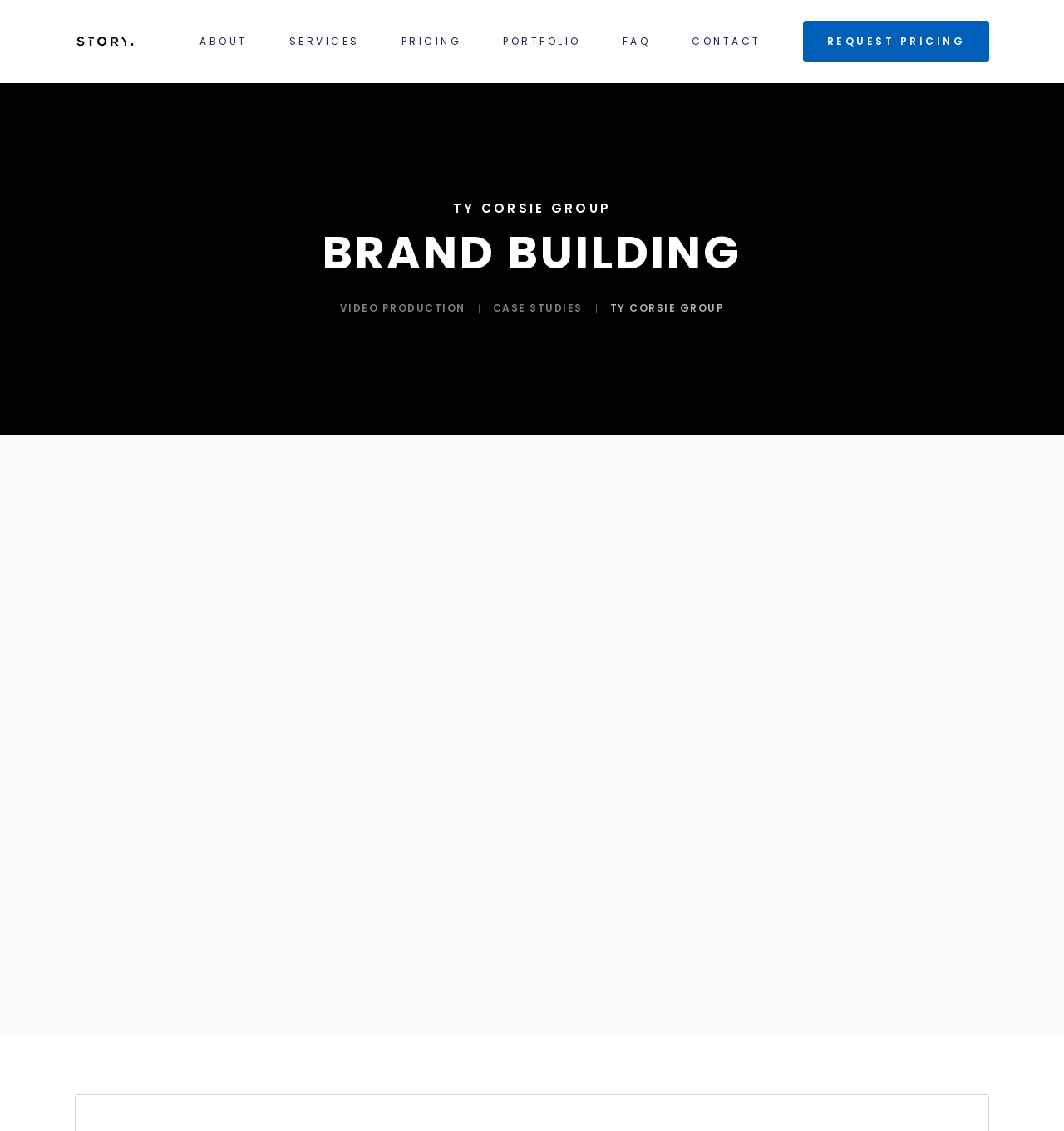Locate the bounding box of the UI element defined by this description: "aria-label="Back to home"". The coordinates should be given as four float numbers between 0 and 1, formatted as [left, top, right, bottom].

[0.07, 0.0, 0.188, 0.073]